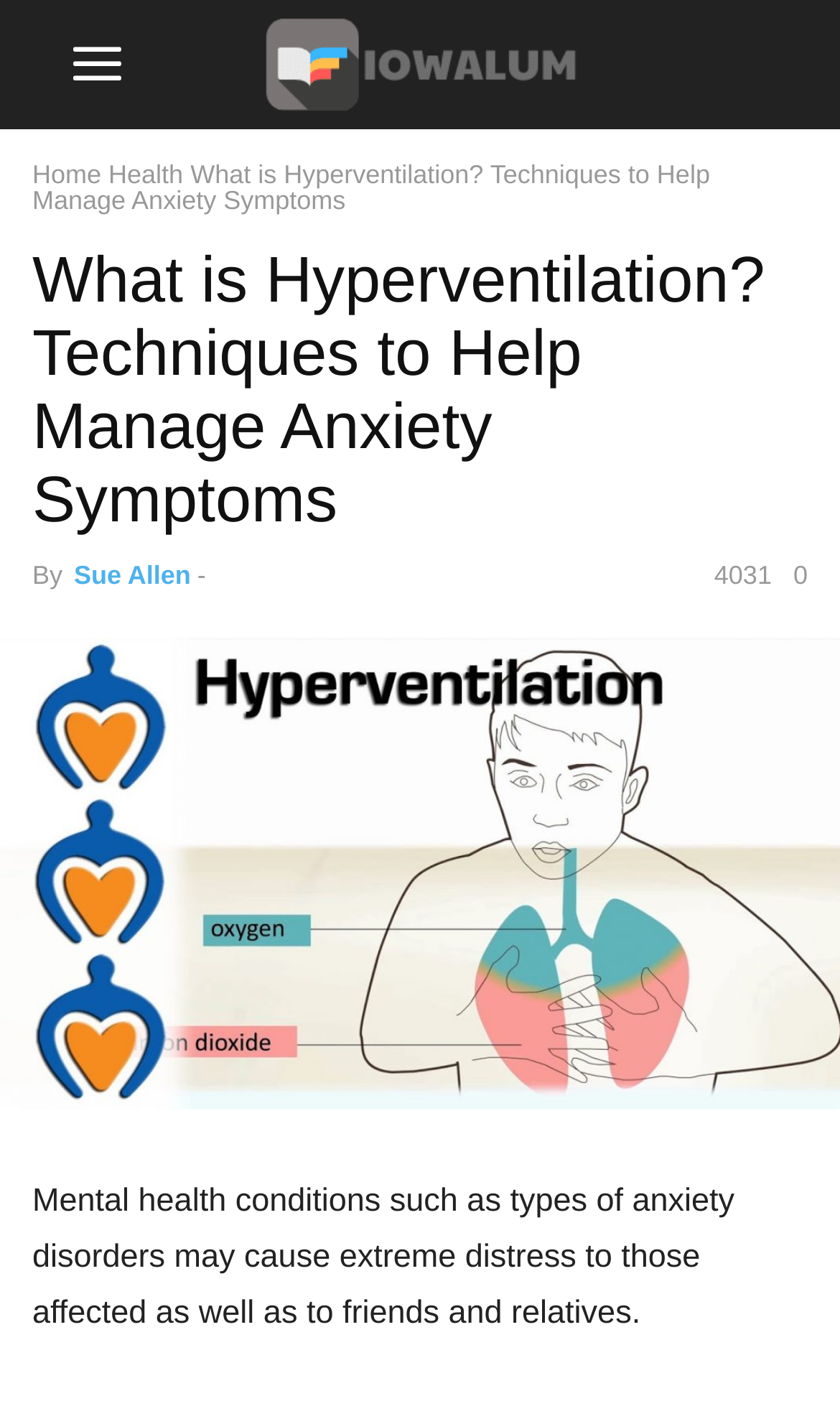Answer the question using only one word or a concise phrase: How many images are on the webpage?

2